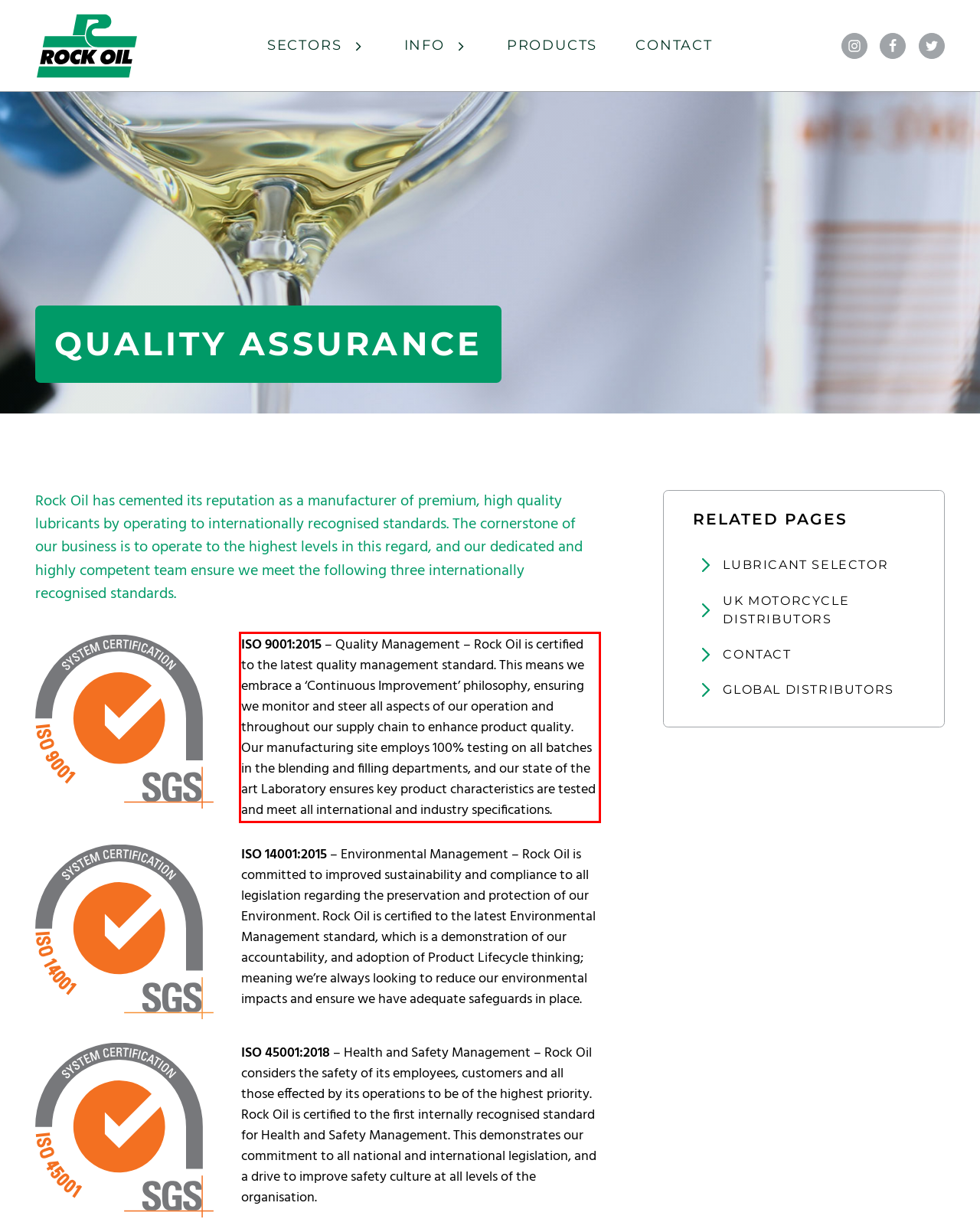Examine the webpage screenshot, find the red bounding box, and extract the text content within this marked area.

ISO 9001:2015 – Quality Management – Rock Oil is certified to the latest quality management standard. This means we embrace a ‘Continuous Improvement’ philosophy, ensuring we monitor and steer all aspects of our operation and throughout our supply chain to enhance product quality. Our manufacturing site employs 100% testing on all batches in the blending and filling departments, and our state of the art Laboratory ensures key product characteristics are tested and meet all international and industry specifications.